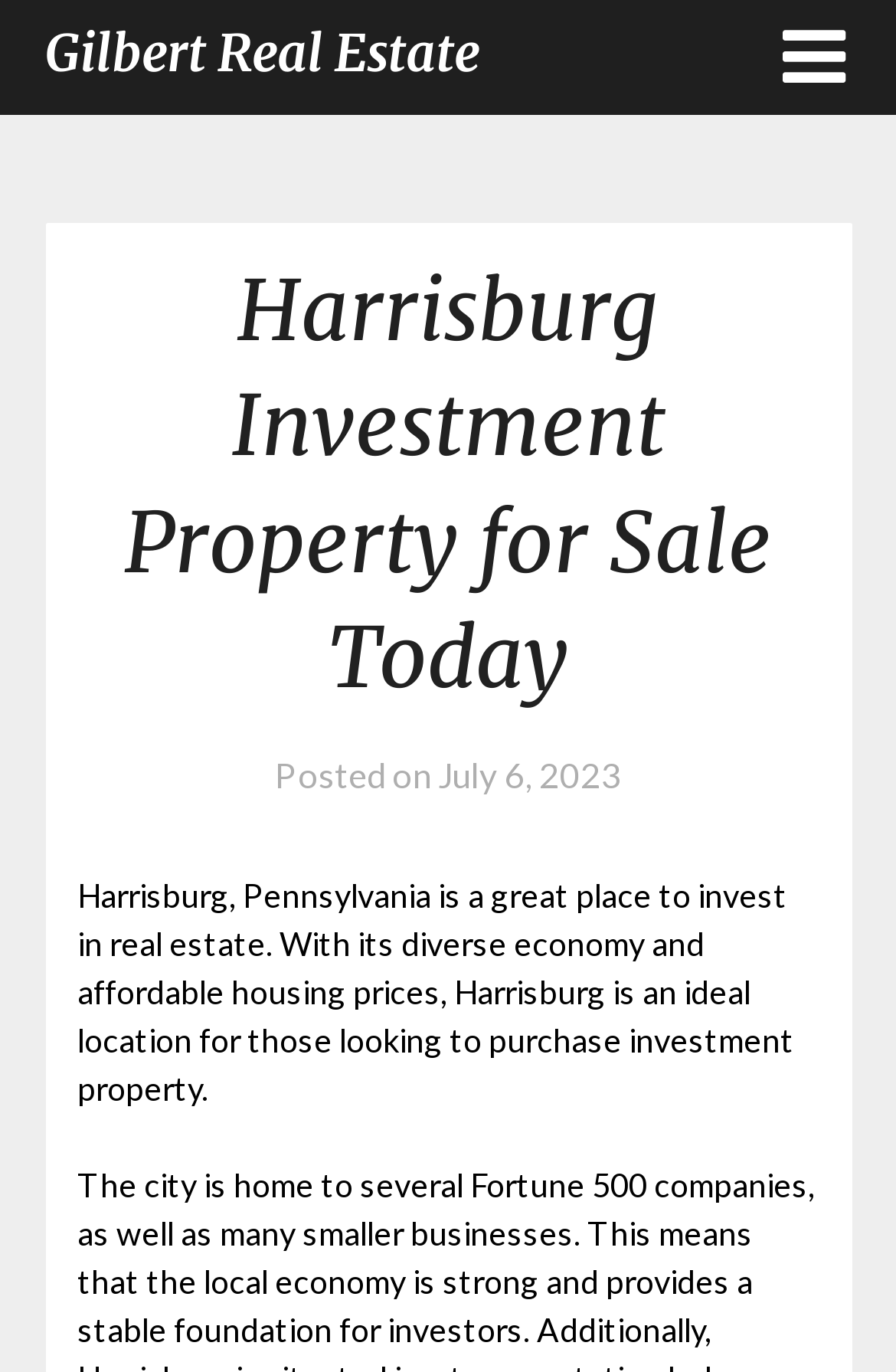When was the investment property posted?
Please provide a single word or phrase as the answer based on the screenshot.

July 6, 2023